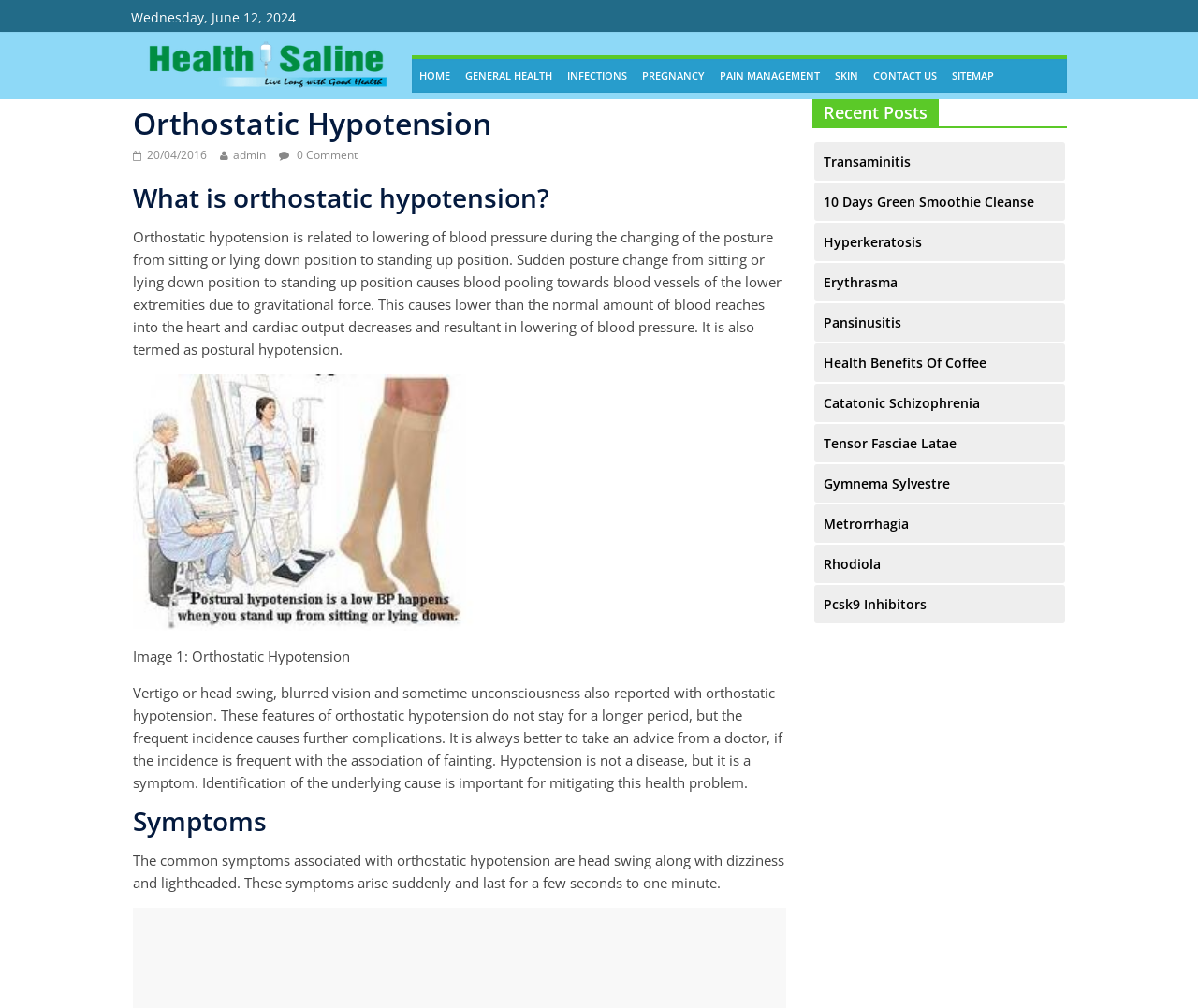Please identify the bounding box coordinates of the element's region that I should click in order to complete the following instruction: "Click on the 'CONTACT US' link". The bounding box coordinates consist of four float numbers between 0 and 1, i.e., [left, top, right, bottom].

[0.723, 0.059, 0.788, 0.092]